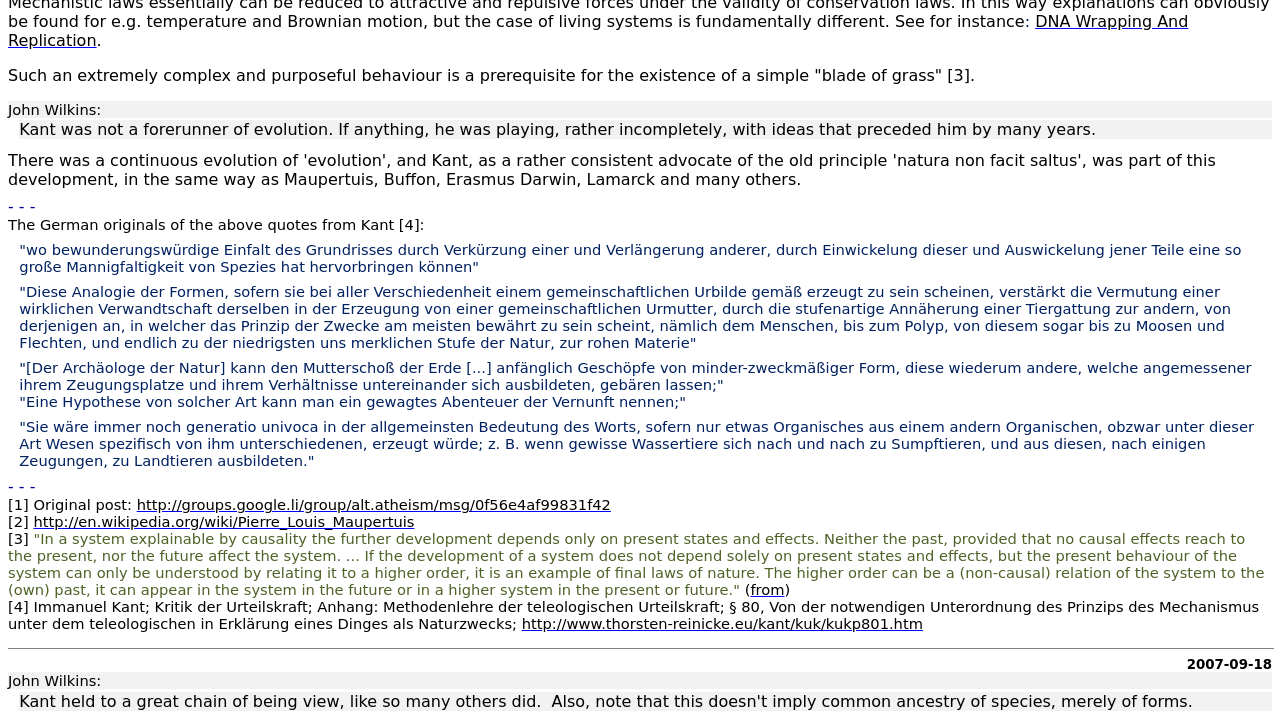Using the description "FAQ", predict the bounding box of the relevant HTML element.

None